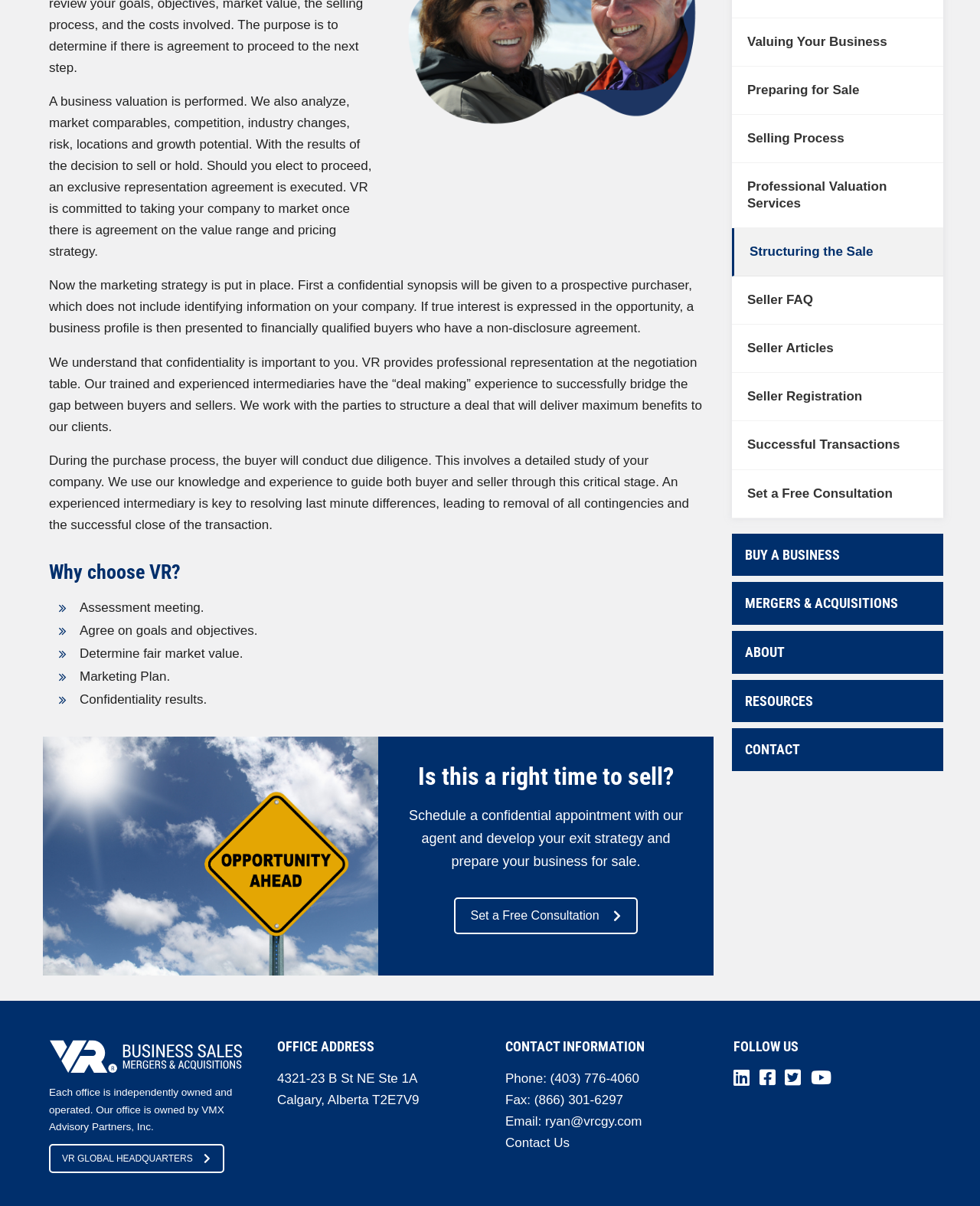Determine the bounding box coordinates of the UI element described below. Use the format (top-left x, top-left y, bottom-right x, bottom-right y) with floating point numbers between 0 and 1: About

[0.747, 0.523, 0.962, 0.559]